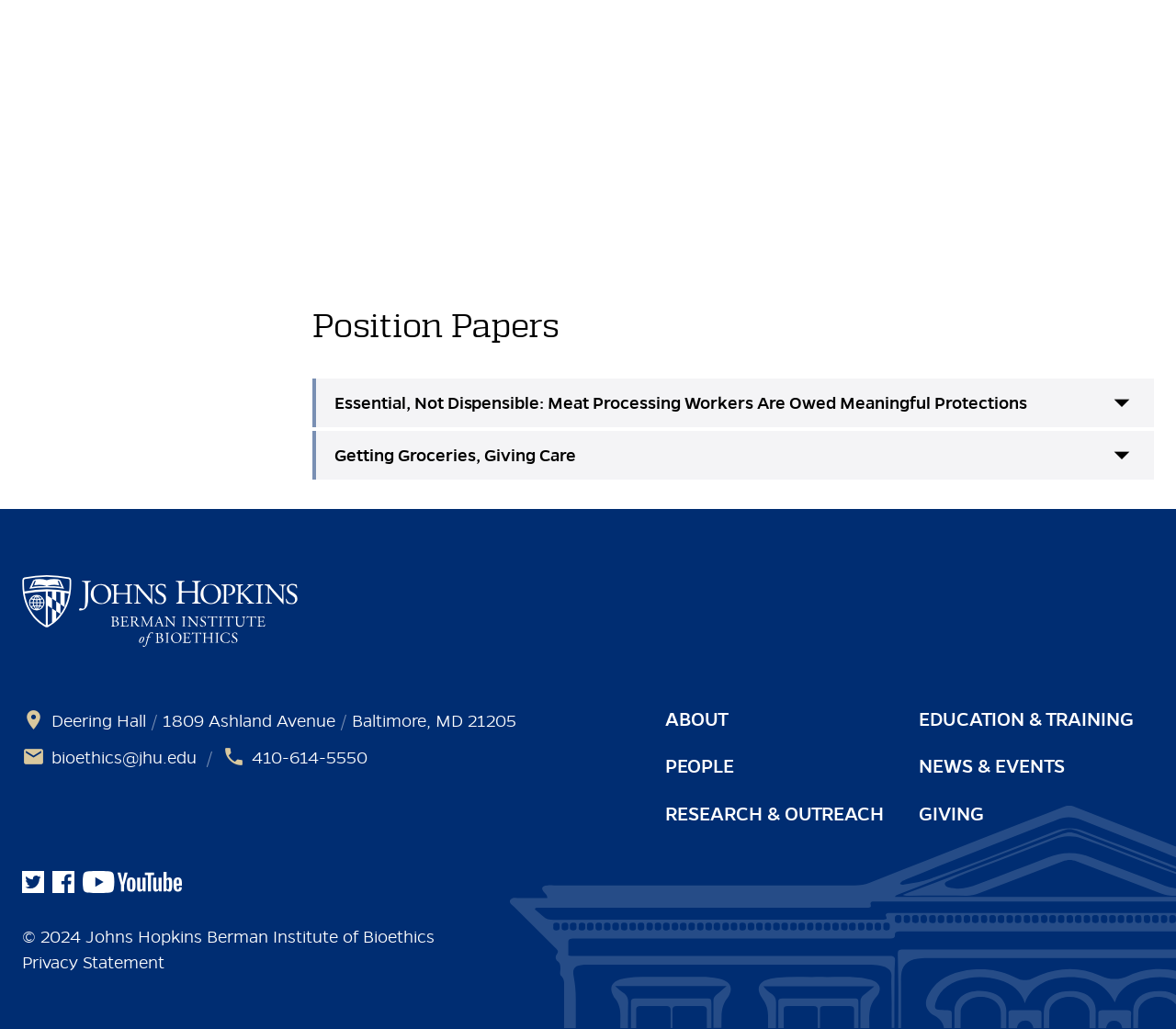Identify the bounding box coordinates of the clickable section necessary to follow the following instruction: "read about Akbinder Kaur Saini". The coordinates should be presented as four float numbers from 0 to 1, i.e., [left, top, right, bottom].

None